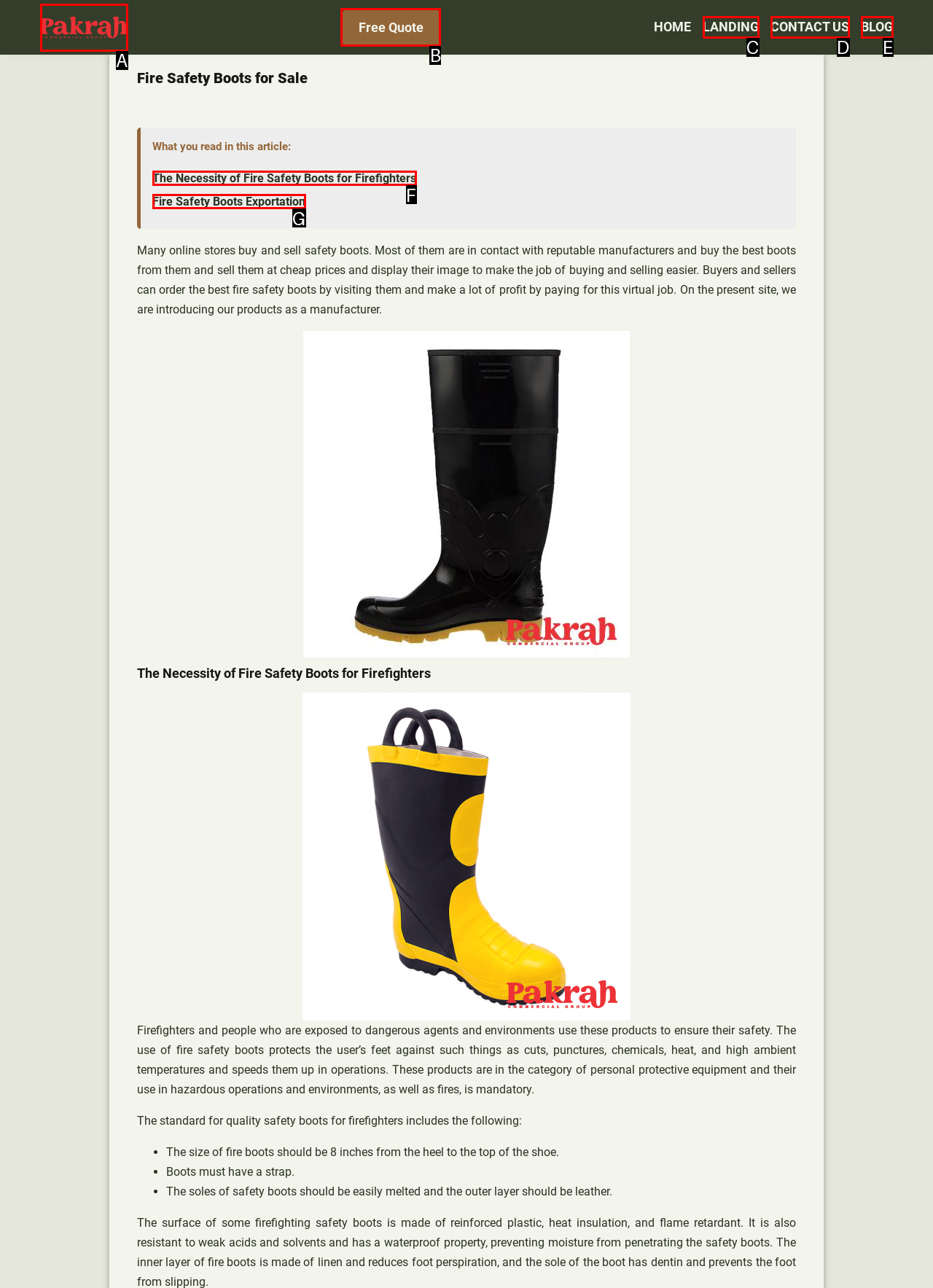Select the HTML element that corresponds to the description: Fire Safety Boots Exportation
Reply with the letter of the correct option from the given choices.

G